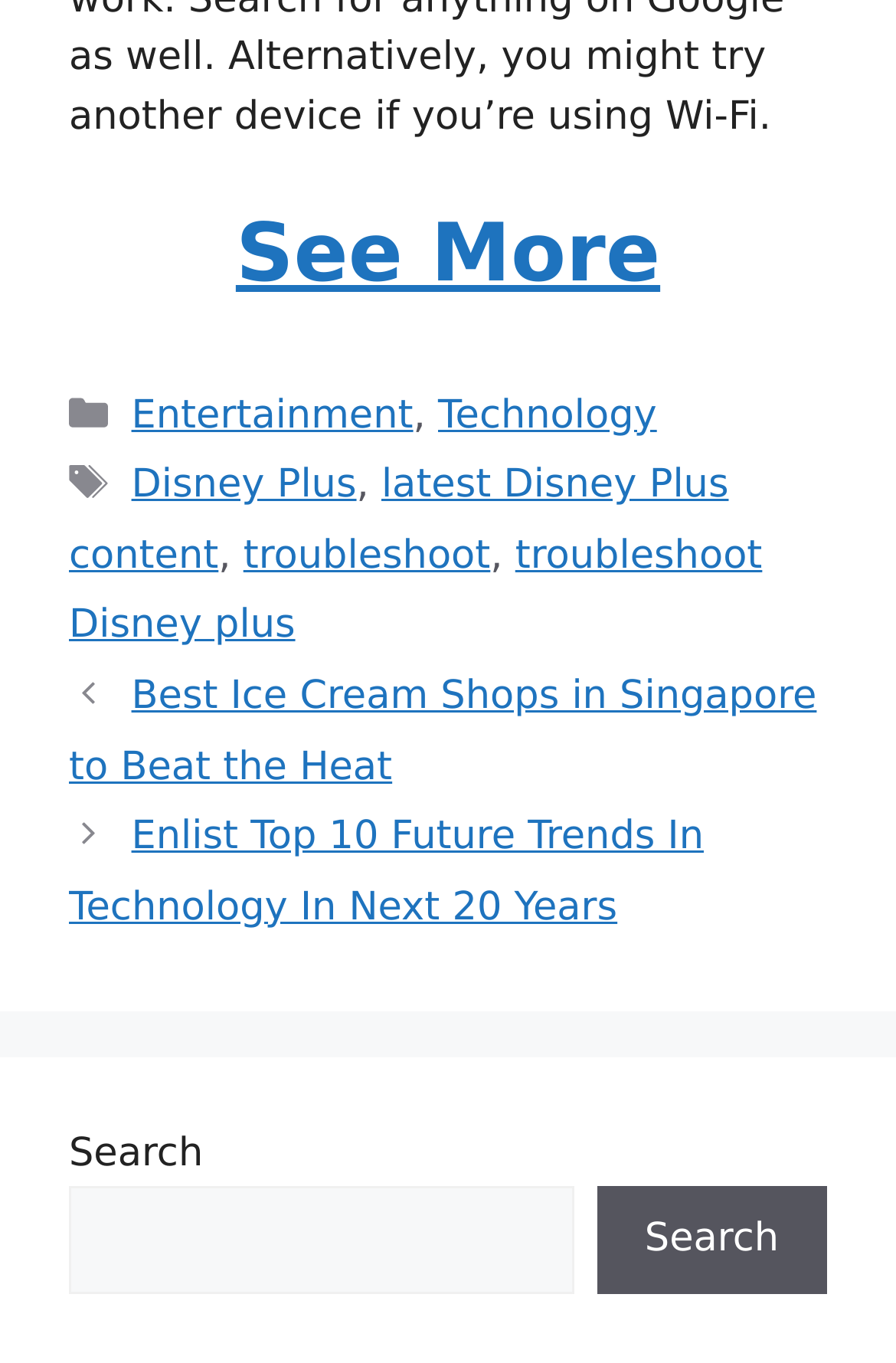Can you pinpoint the bounding box coordinates for the clickable element required for this instruction: "Click on troubleshoot Disney plus"? The coordinates should be four float numbers between 0 and 1, i.e., [left, top, right, bottom].

[0.077, 0.391, 0.851, 0.476]